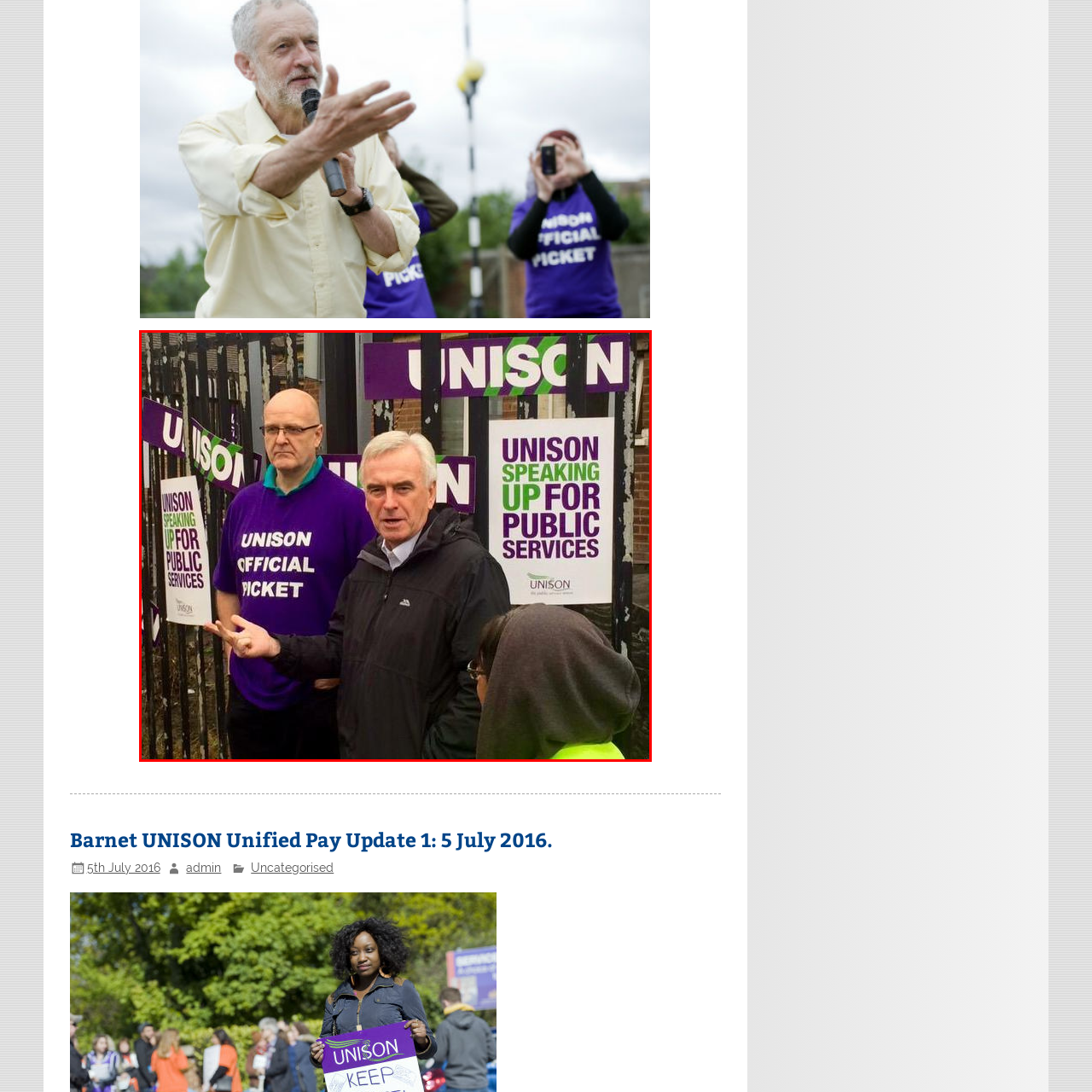Study the image surrounded by the red bounding box and respond as thoroughly as possible to the following question, using the image for reference: Where is the demonstration taking place?

The environment depicted in the image appears to be an urban setting, suggesting that the demonstration is taking place in a city, likely due to the presence of buildings and infrastructure in the background.